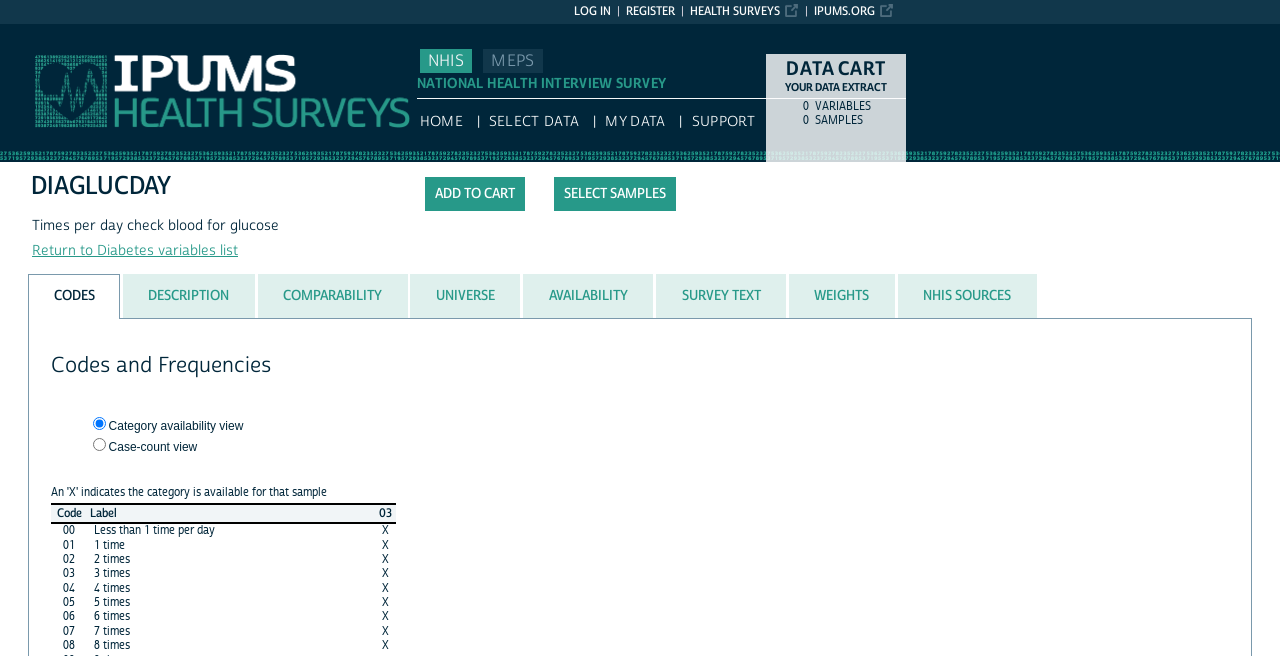Using the provided element description "Call our office at 231.489.8151", determine the bounding box coordinates of the UI element.

None